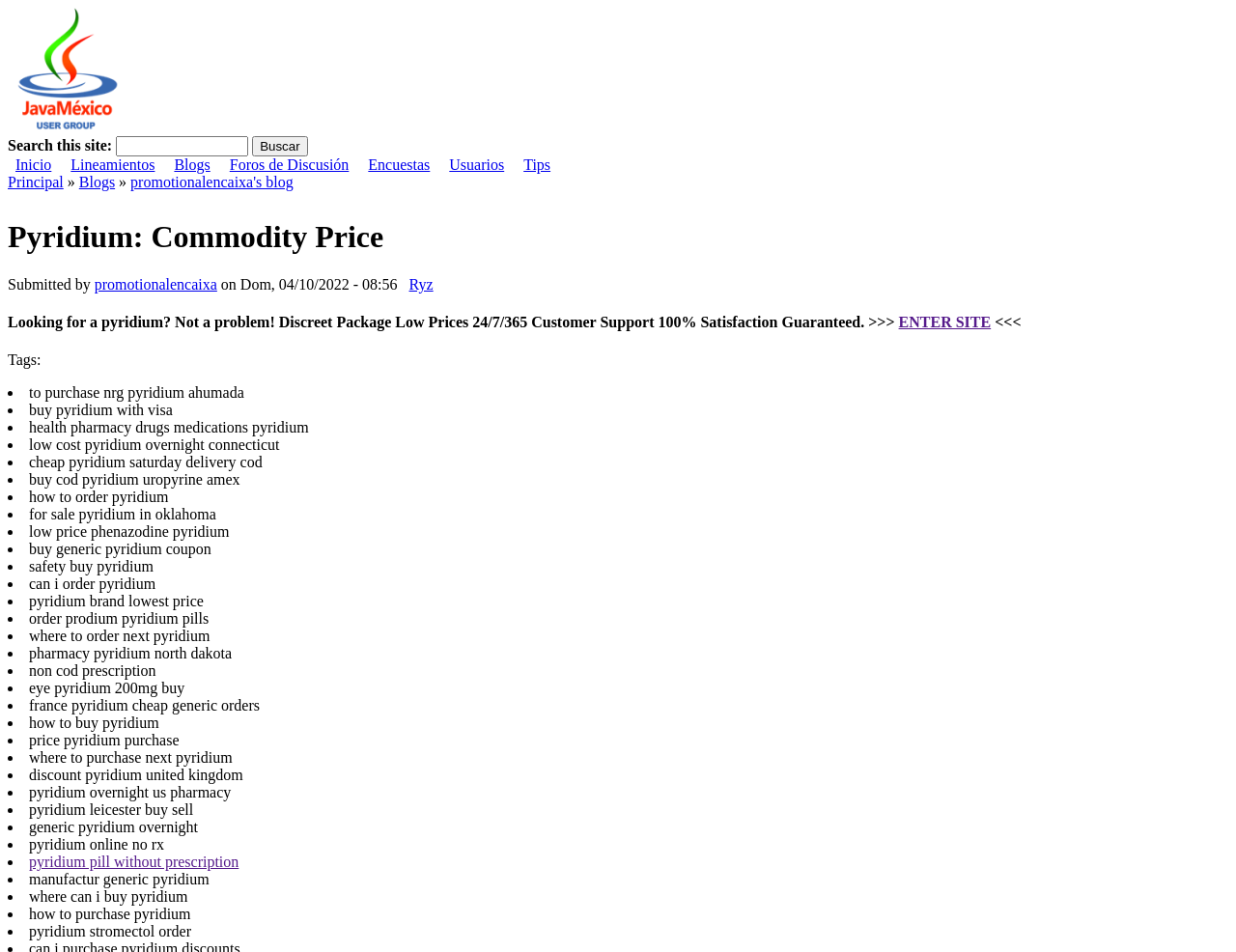What is the purpose of the textbox?
Using the screenshot, give a one-word or short phrase answer.

Search this site